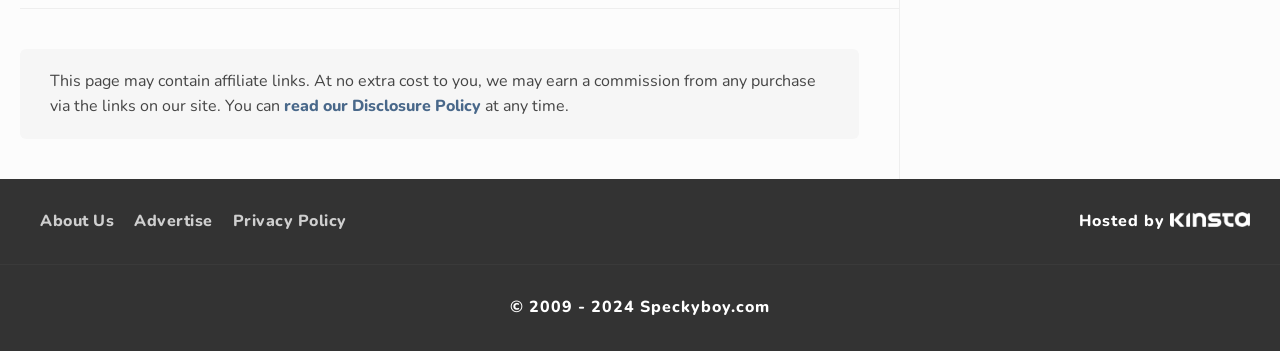Using the element description provided, determine the bounding box coordinates in the format (top-left x, top-left y, bottom-right x, bottom-right y). Ensure that all values are floating point numbers between 0 and 1. Element description: Privacy Policy

[0.182, 0.745, 0.271, 0.807]